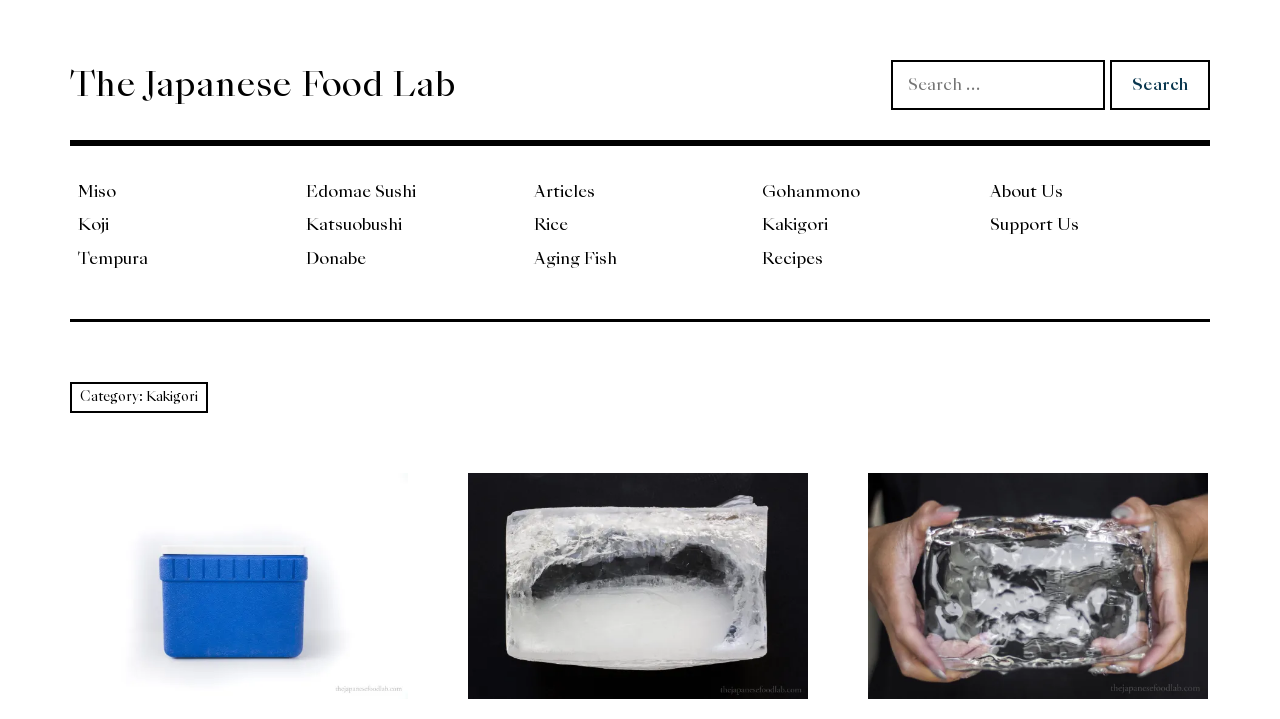Respond with a single word or short phrase to the following question: 
What is the category of the current webpage?

Kakigori